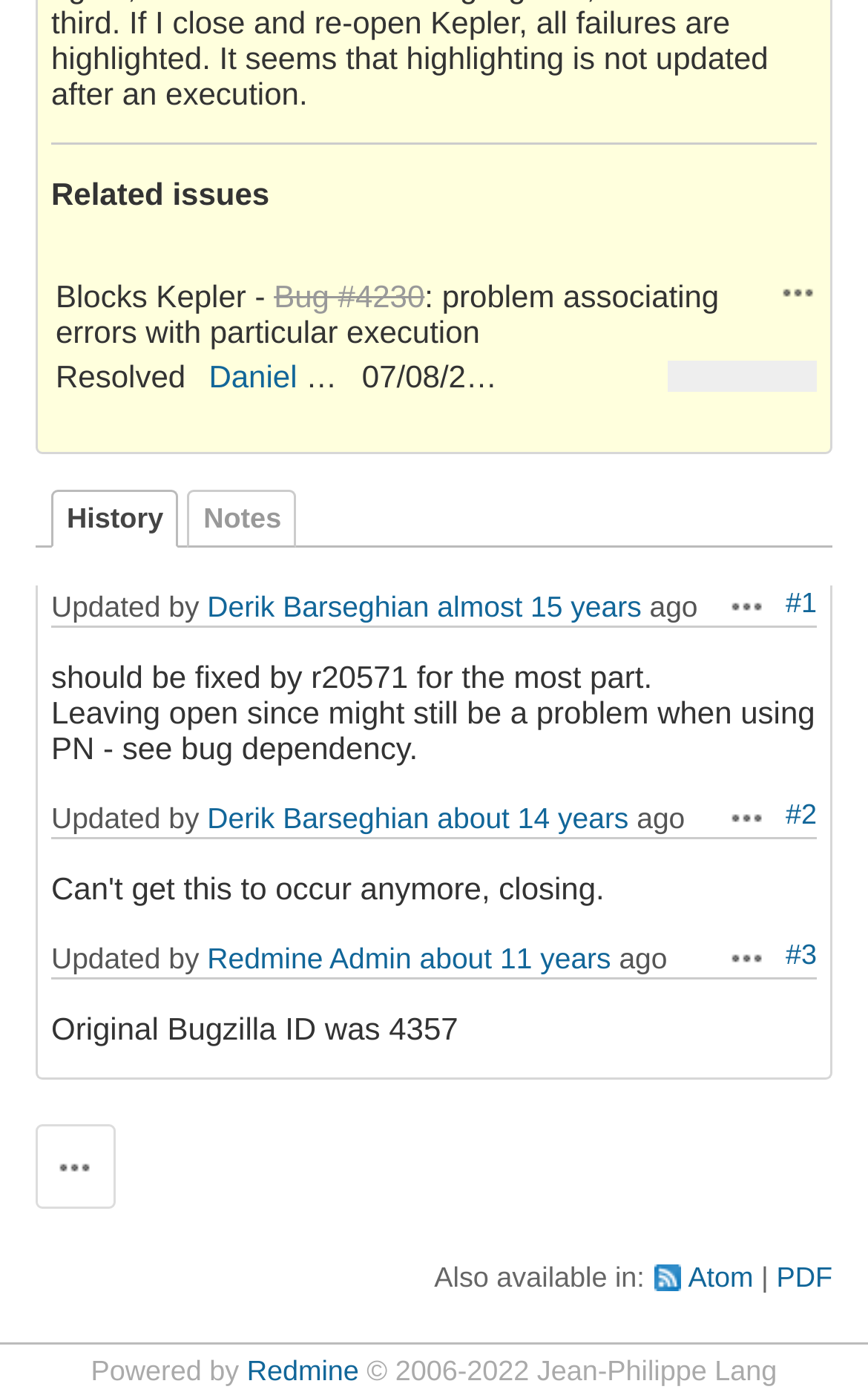What is the original Bugzilla ID?
Refer to the image and provide a one-word or short phrase answer.

4357